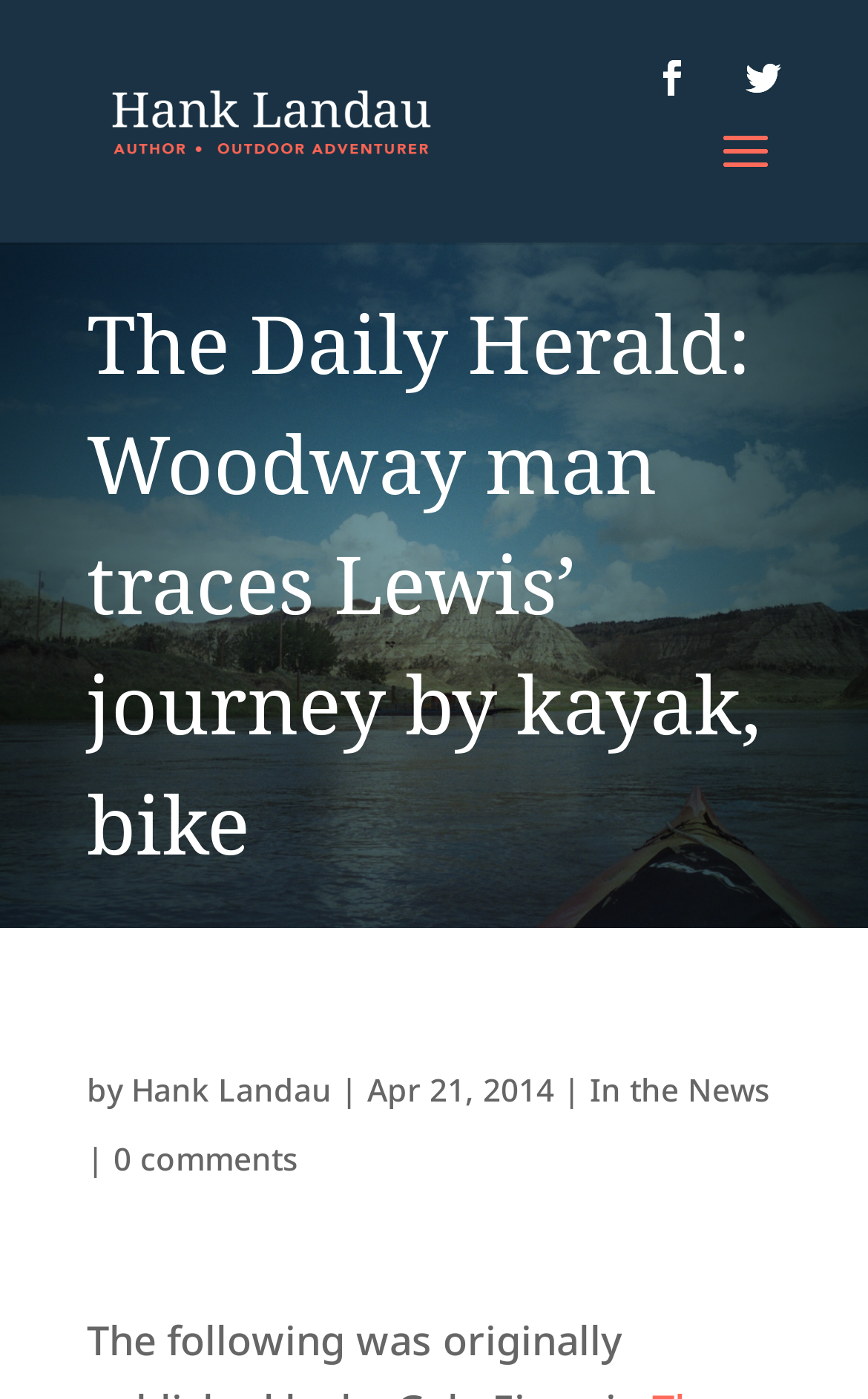Give a succinct answer to this question in a single word or phrase: 
How many comments does the article have?

0 comments